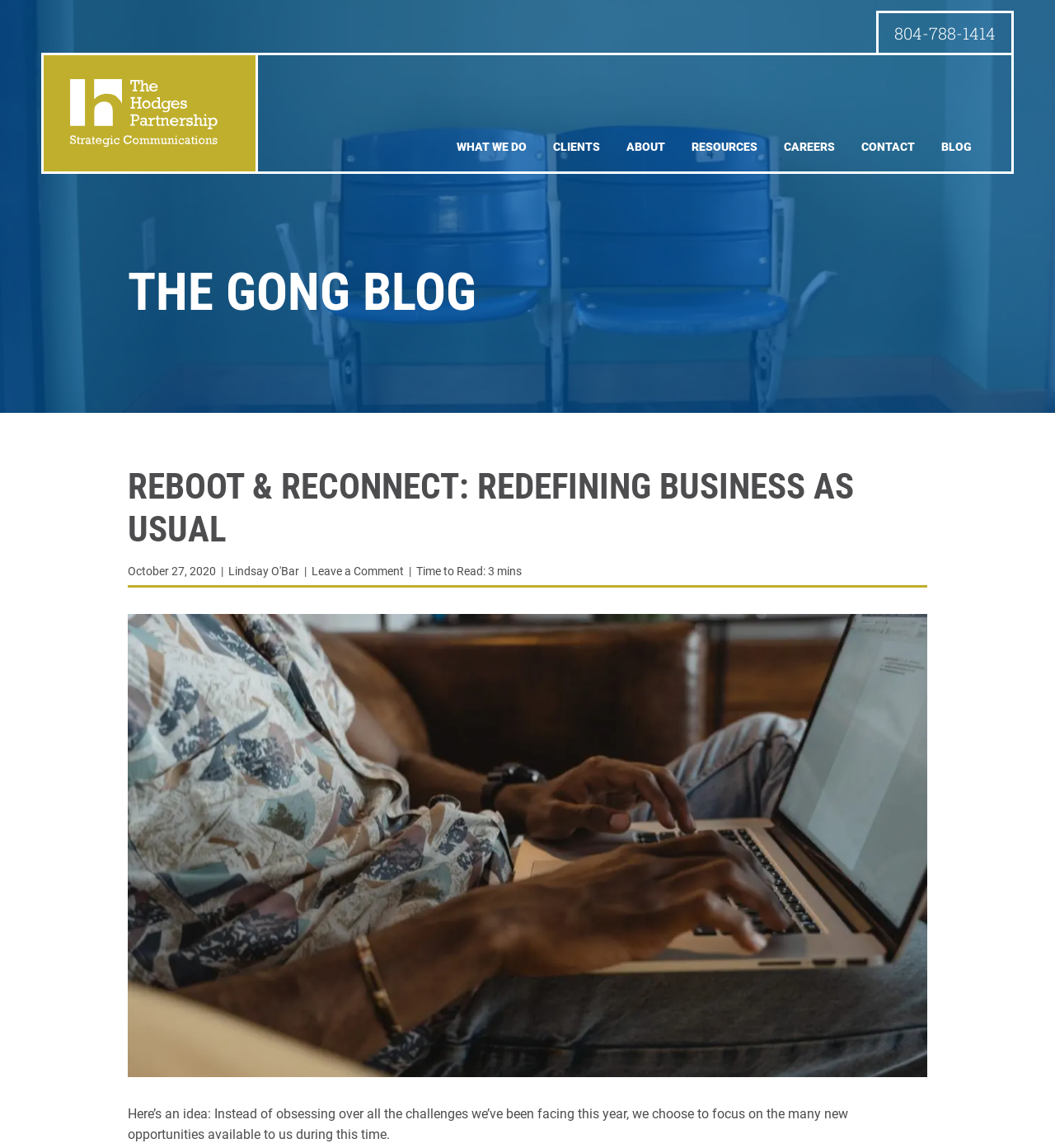Determine the bounding box coordinates of the clickable element to achieve the following action: 'Visit the 'WHAT WE DO' page'. Provide the coordinates as four float values between 0 and 1, formatted as [left, top, right, bottom].

[0.42, 0.108, 0.512, 0.149]